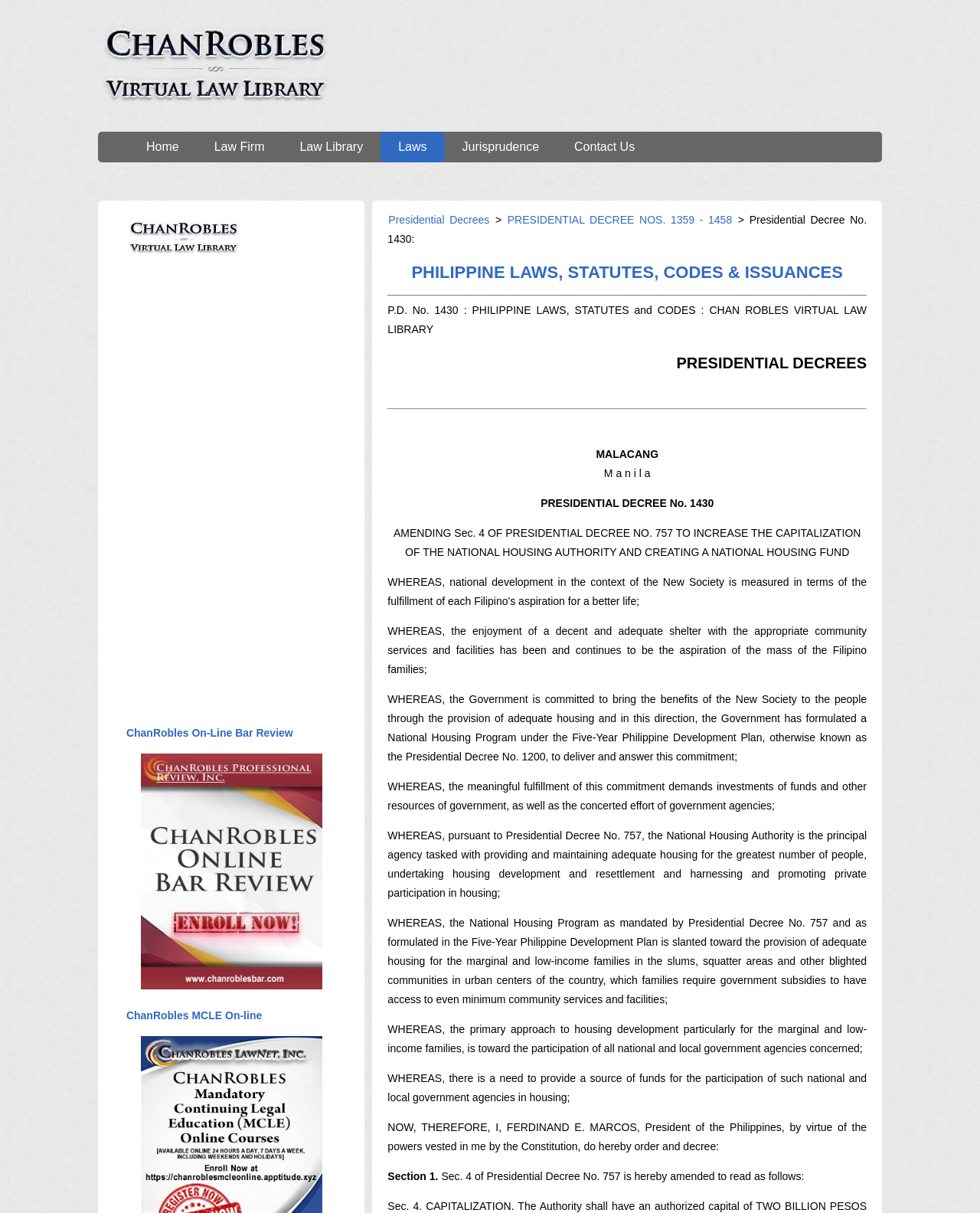Refer to the image and provide an in-depth answer to the question:
What is the location mentioned in the decree?

I found the answer by reading the text on the webpage, which states that 'MALACANG, MANILA' is the location where the decree was issued. This indicates that the location mentioned in the decree is Manila.